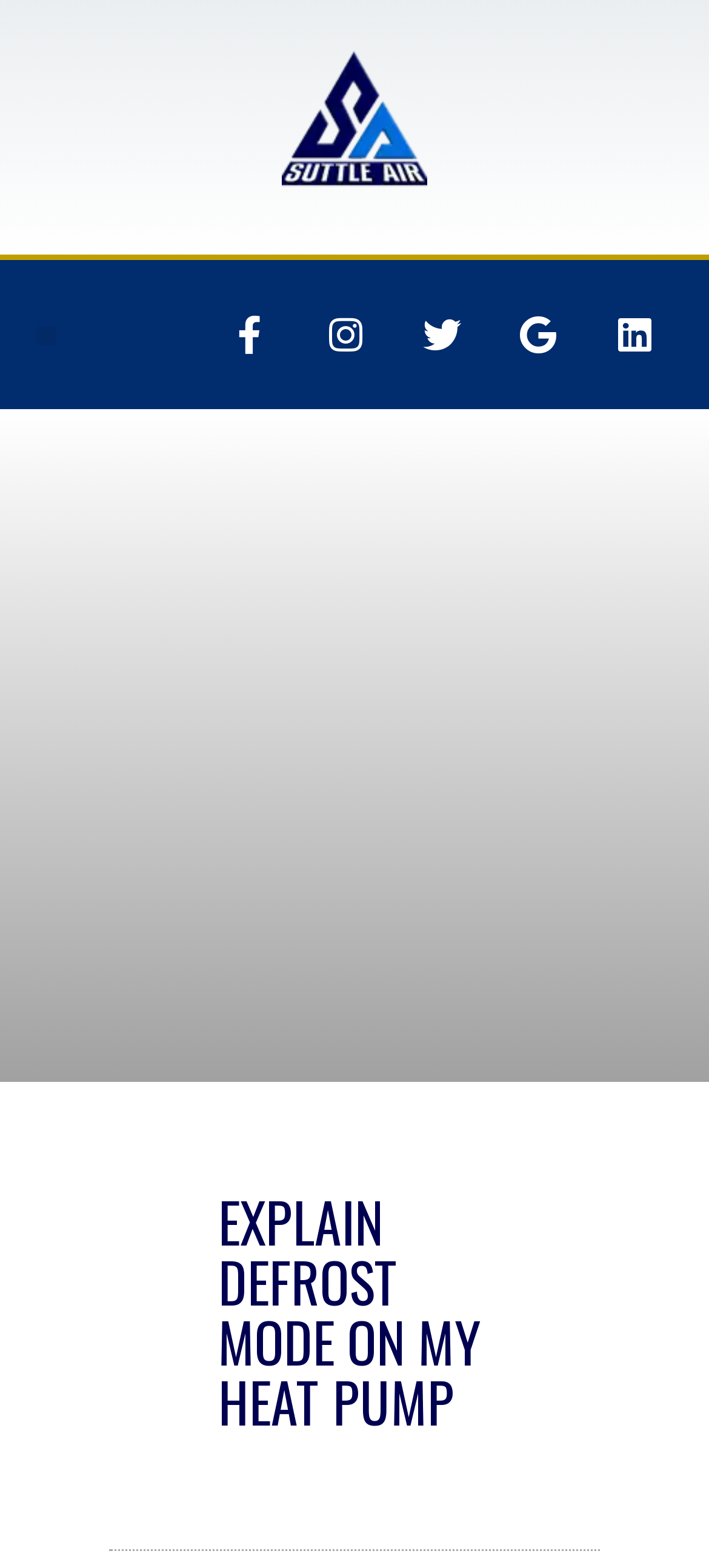Provide a one-word or one-phrase answer to the question:
What is the logo of the company?

Suttle Air